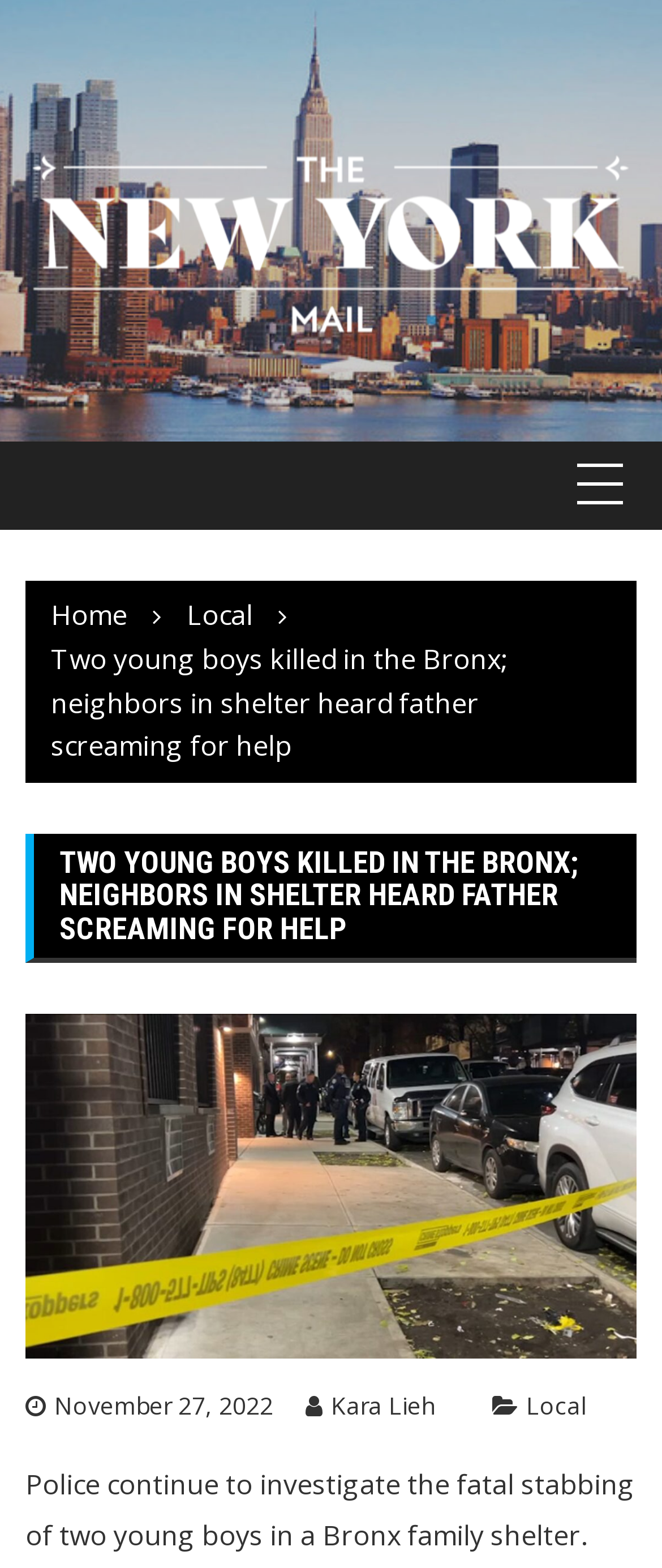Who is the author of the article?
Refer to the image and give a detailed answer to the query.

By examining the webpage content, specifically the link 'Kara Lieh', we can determine that the author of the article is Kara Lieh.